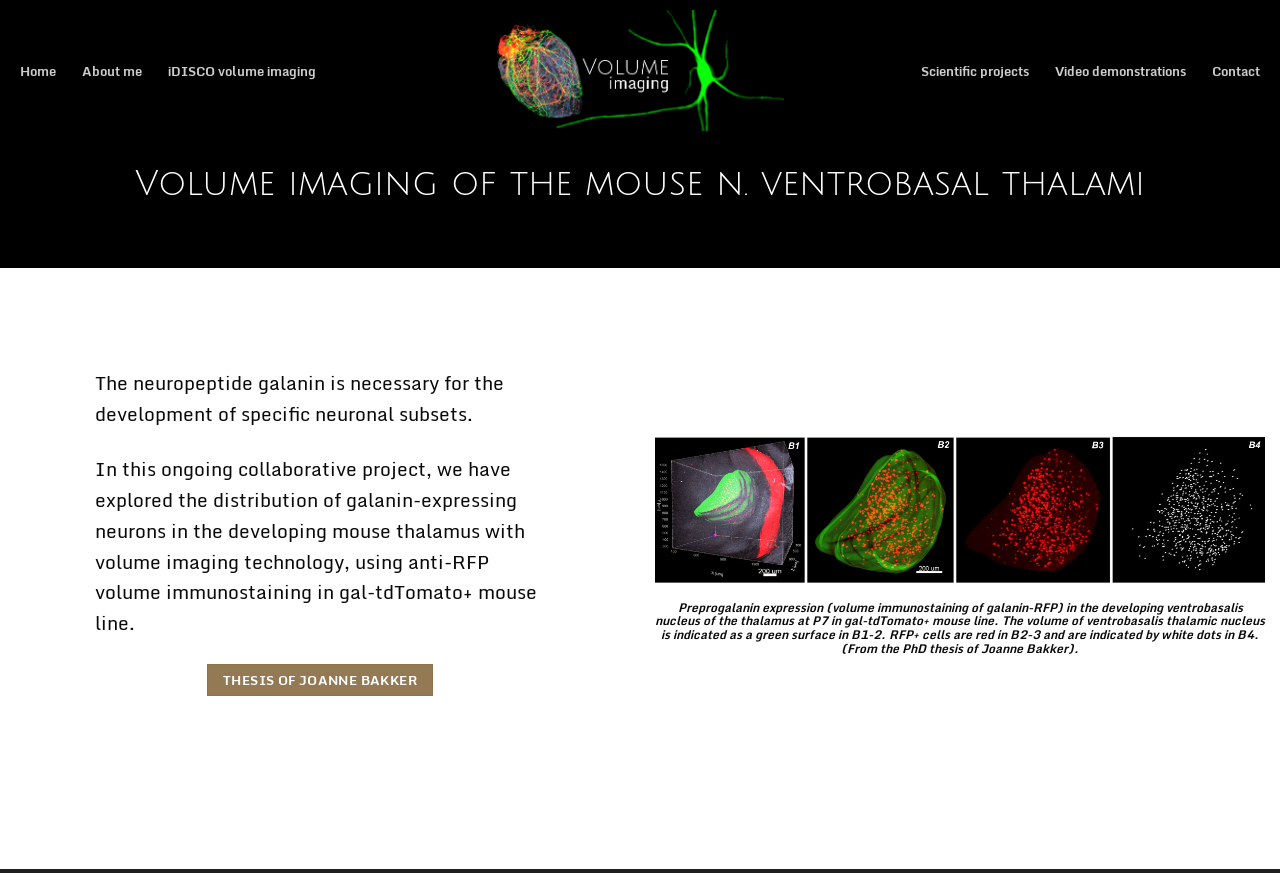Identify the headline of the webpage and generate its text content.

Volume imaging of the mouse n. ventrobasal thalami